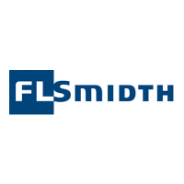Describe all elements and aspects of the image.

The image features the logo of FLSmidth, a prominent global engineering company known for its expertise in the cement and mining industries. The logo is characterized by a bold typography design, prominently displaying the name "FLSmidth" in a deep blue color. The iconic square shape, integrated with the text, symbolizes the company's commitment to strength and innovation in providing sustainable solutions for its customers. This image likely appears in the context of the company's projects or partnerships, highlighting their role in significant industries worldwide.